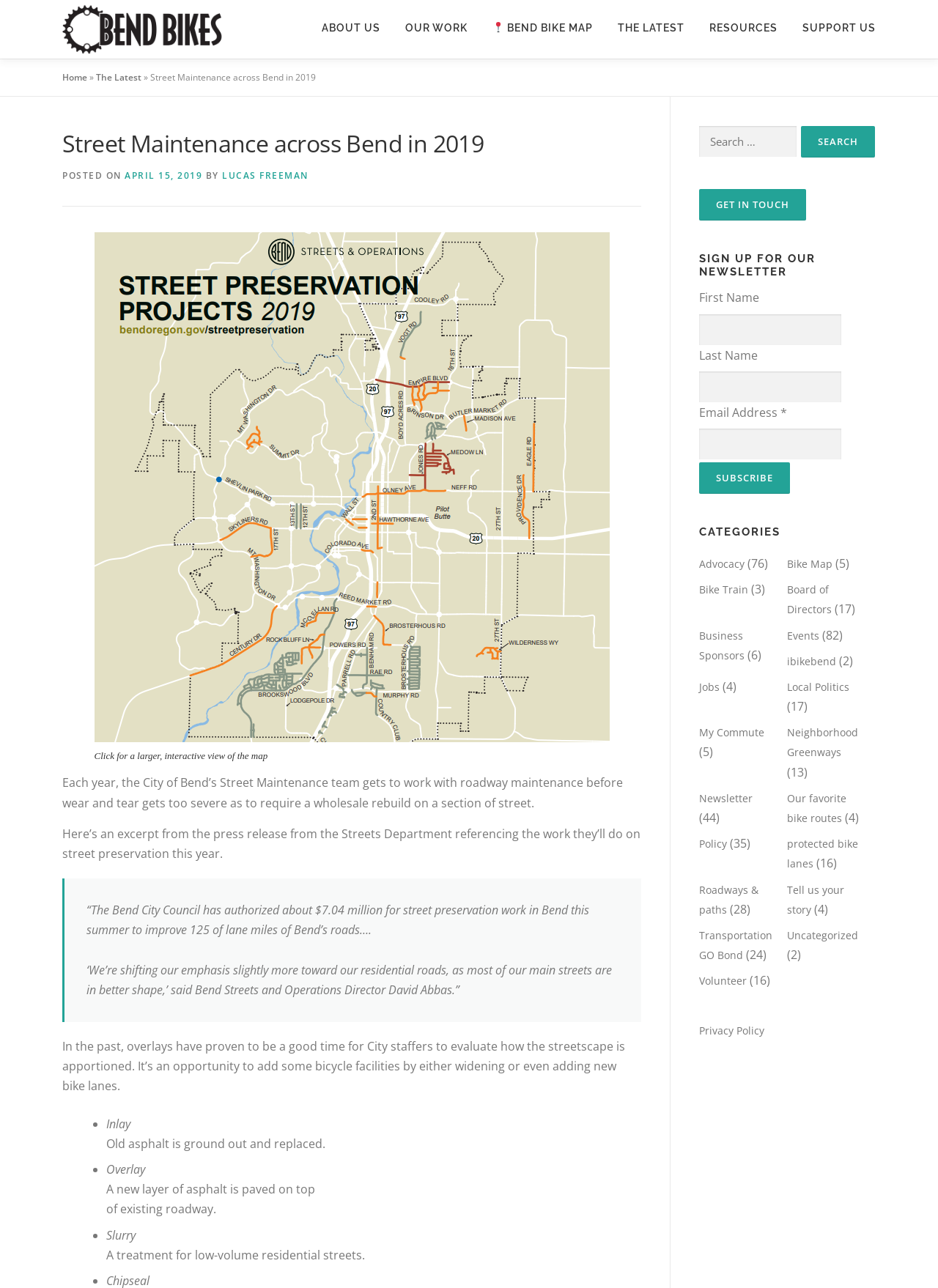Extract the primary heading text from the webpage.

Street Maintenance across Bend in 2019